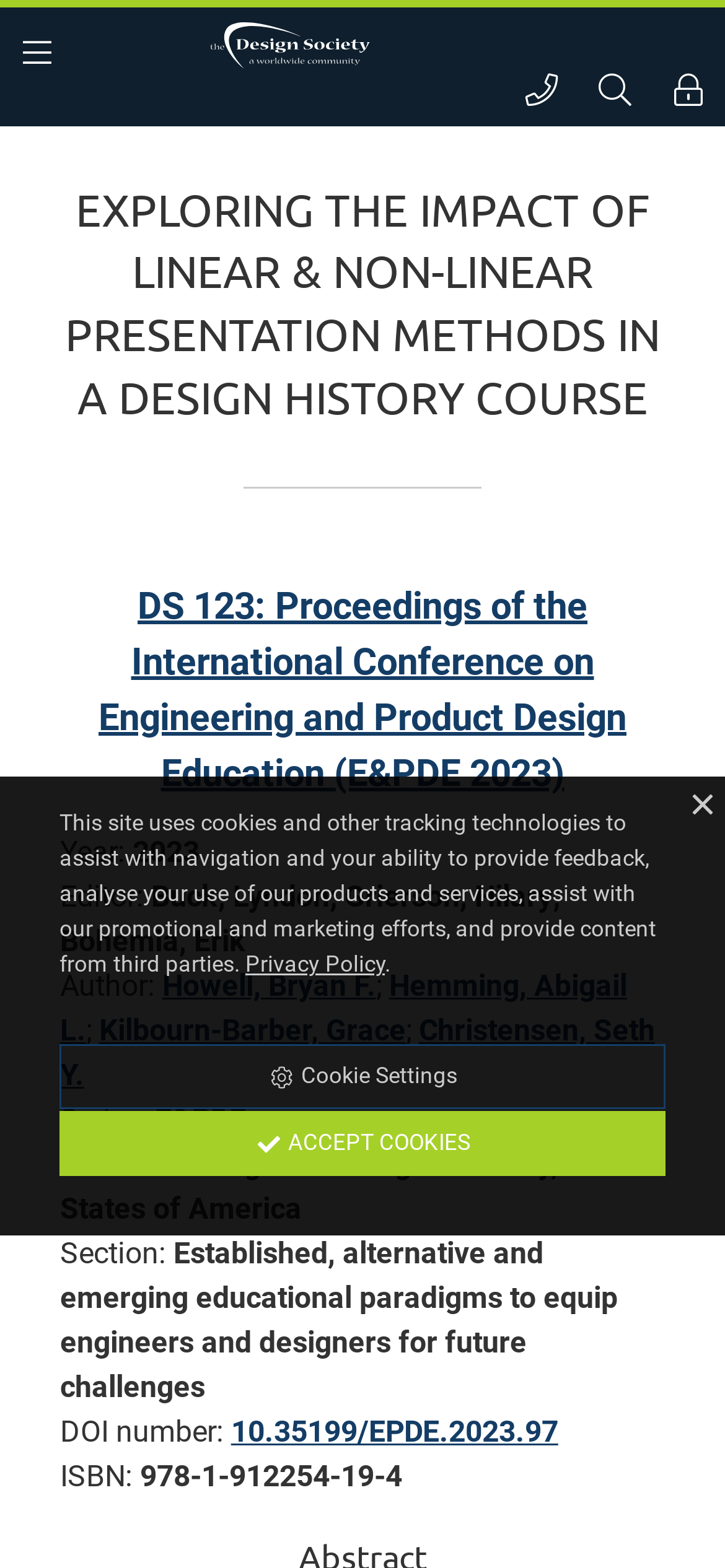Who is the editor of the proceedings?
Using the image provided, answer with just one word or phrase.

Buck, Lyndon; Grierson, Hilary; Bohemia, Erik